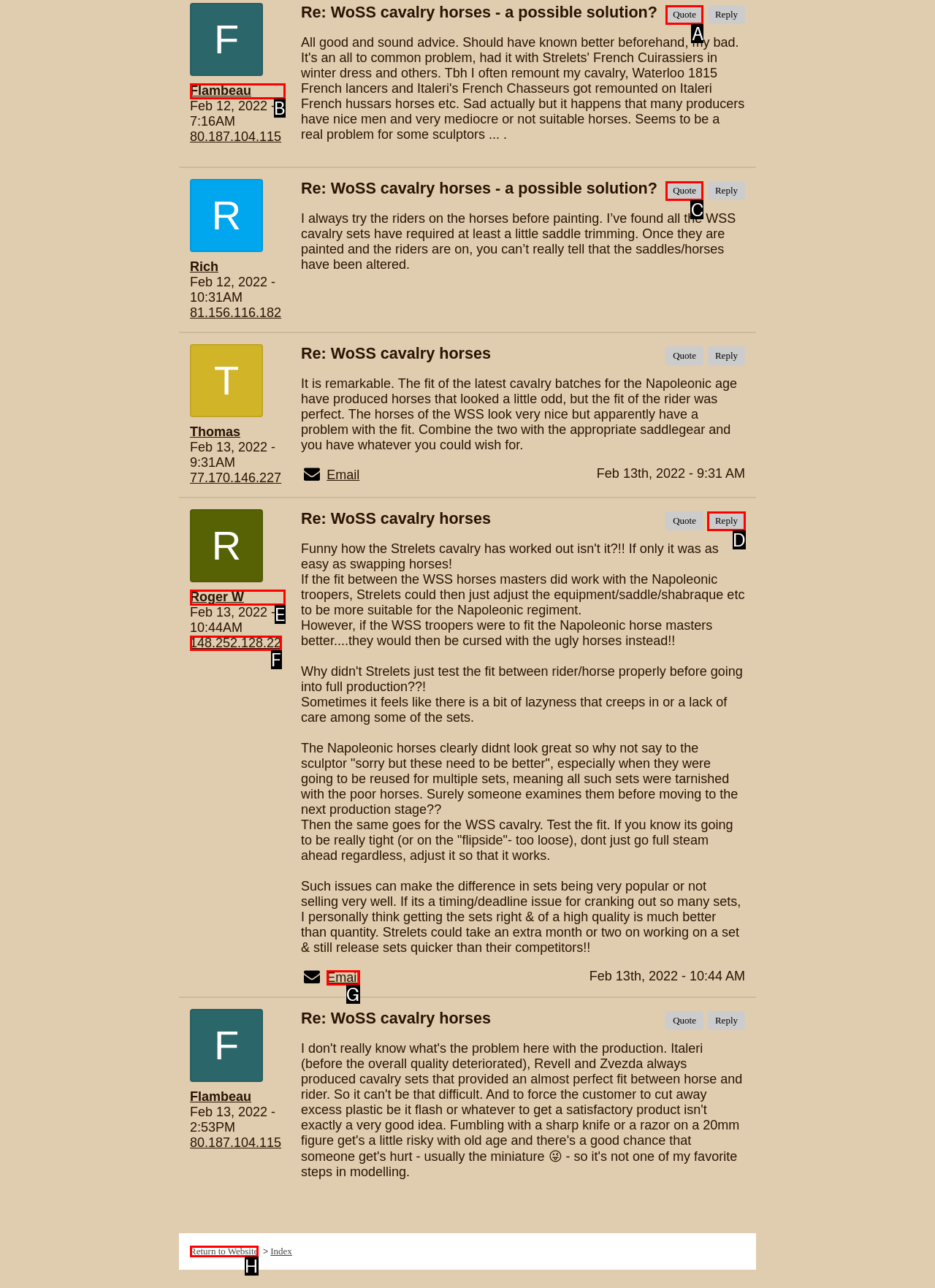Choose the letter that best represents the description: Return to Website. Provide the letter as your response.

H